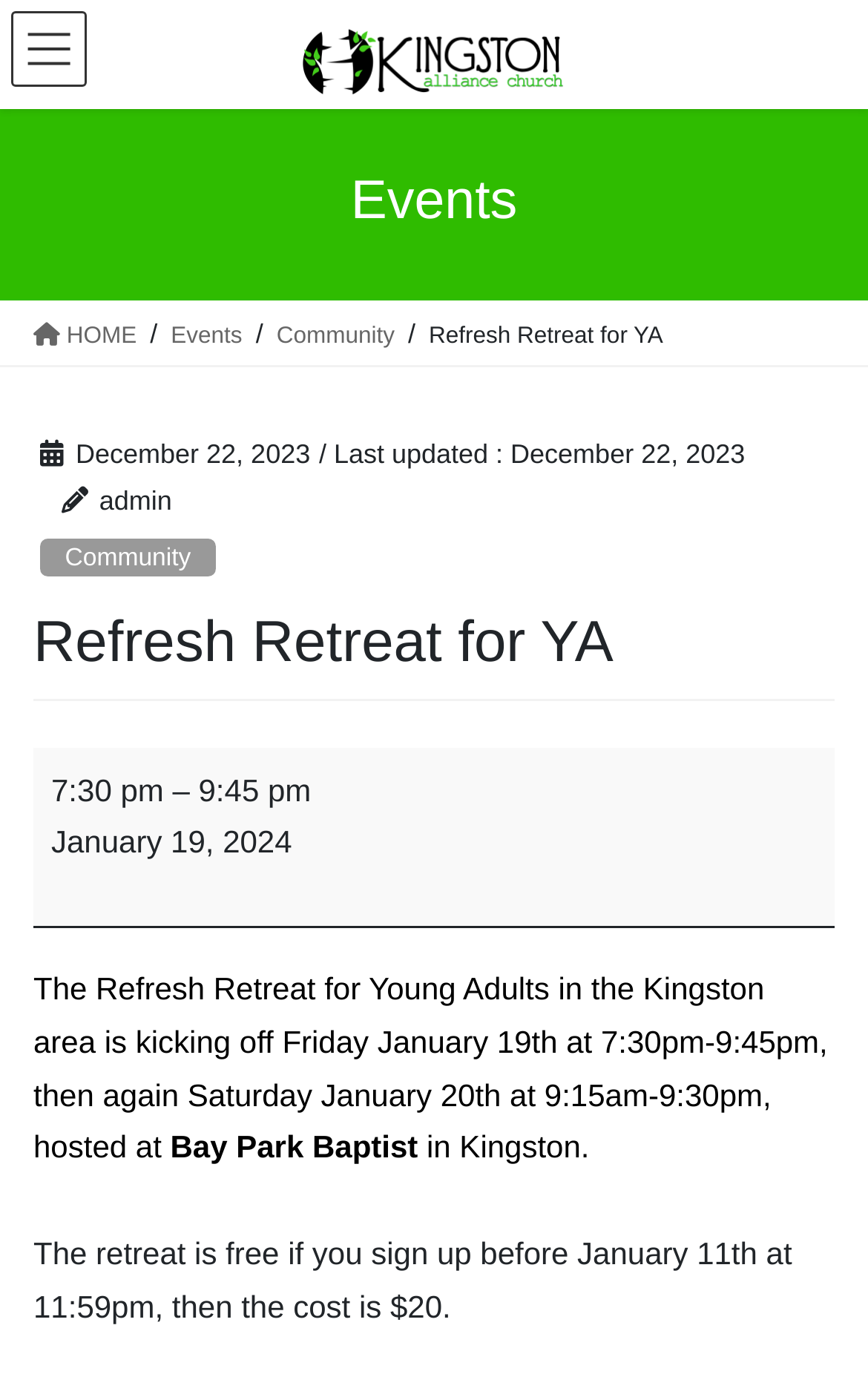Give a one-word or one-phrase response to the question: 
What is the name of the church associated with the retreat?

Kingston Alliance Church